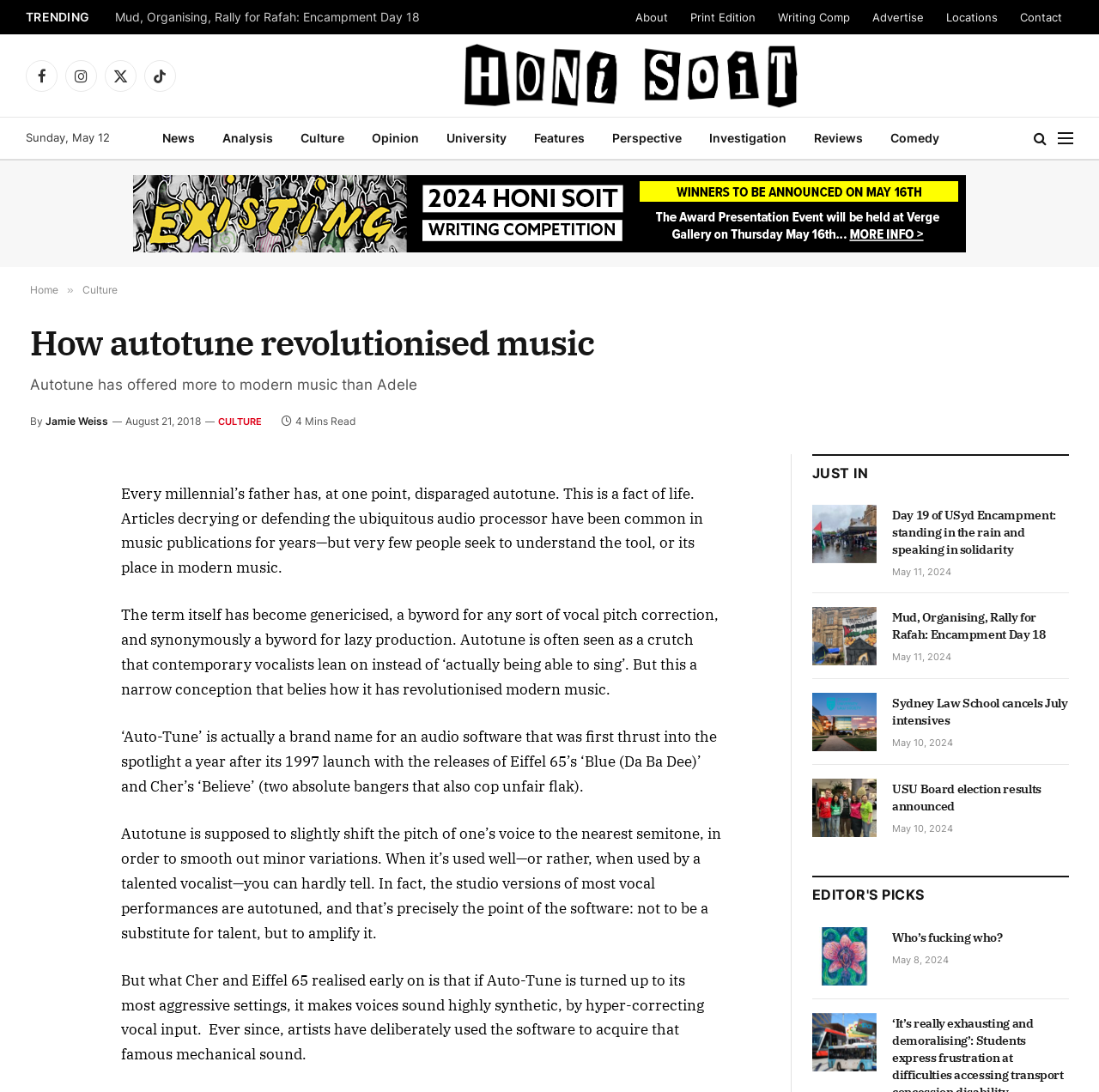Provide the bounding box for the UI element matching this description: "Jamie Weiss".

[0.041, 0.38, 0.098, 0.391]